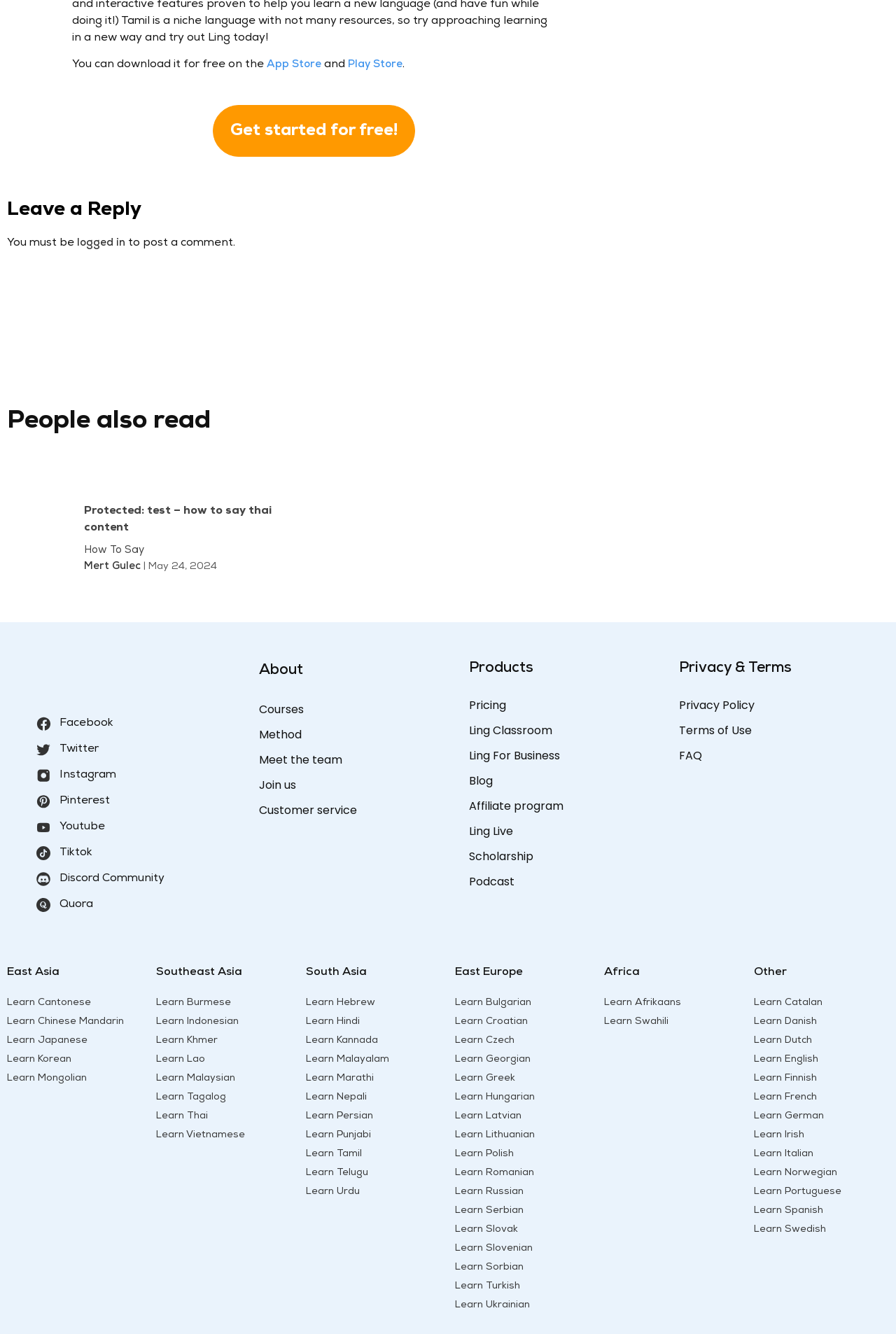Please specify the coordinates of the bounding box for the element that should be clicked to carry out this instruction: "Leave a reply". The coordinates must be four float numbers between 0 and 1, formatted as [left, top, right, bottom].

[0.008, 0.148, 0.692, 0.168]